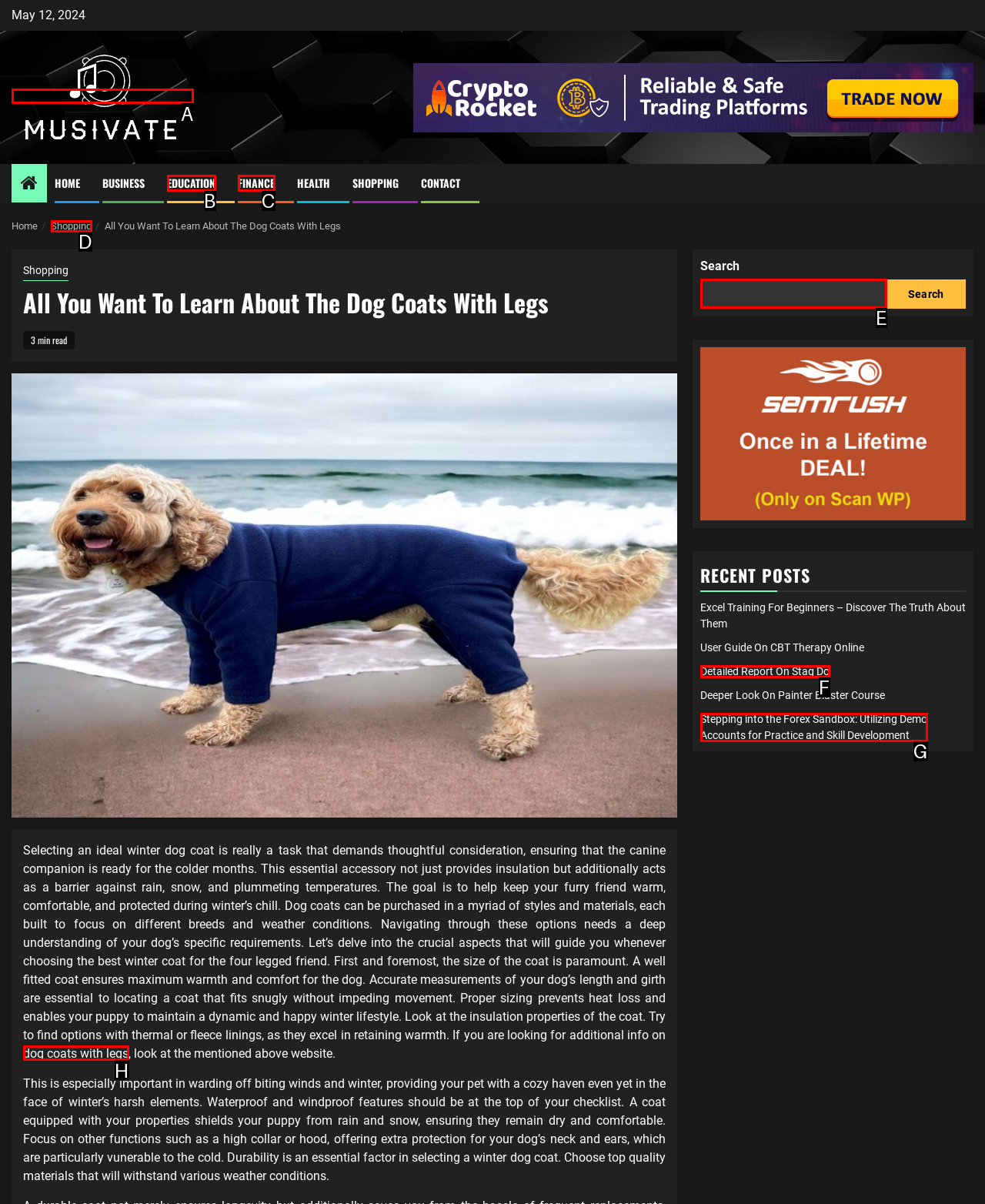Identify the HTML element I need to click to complete this task: Search for something Provide the option's letter from the available choices.

E